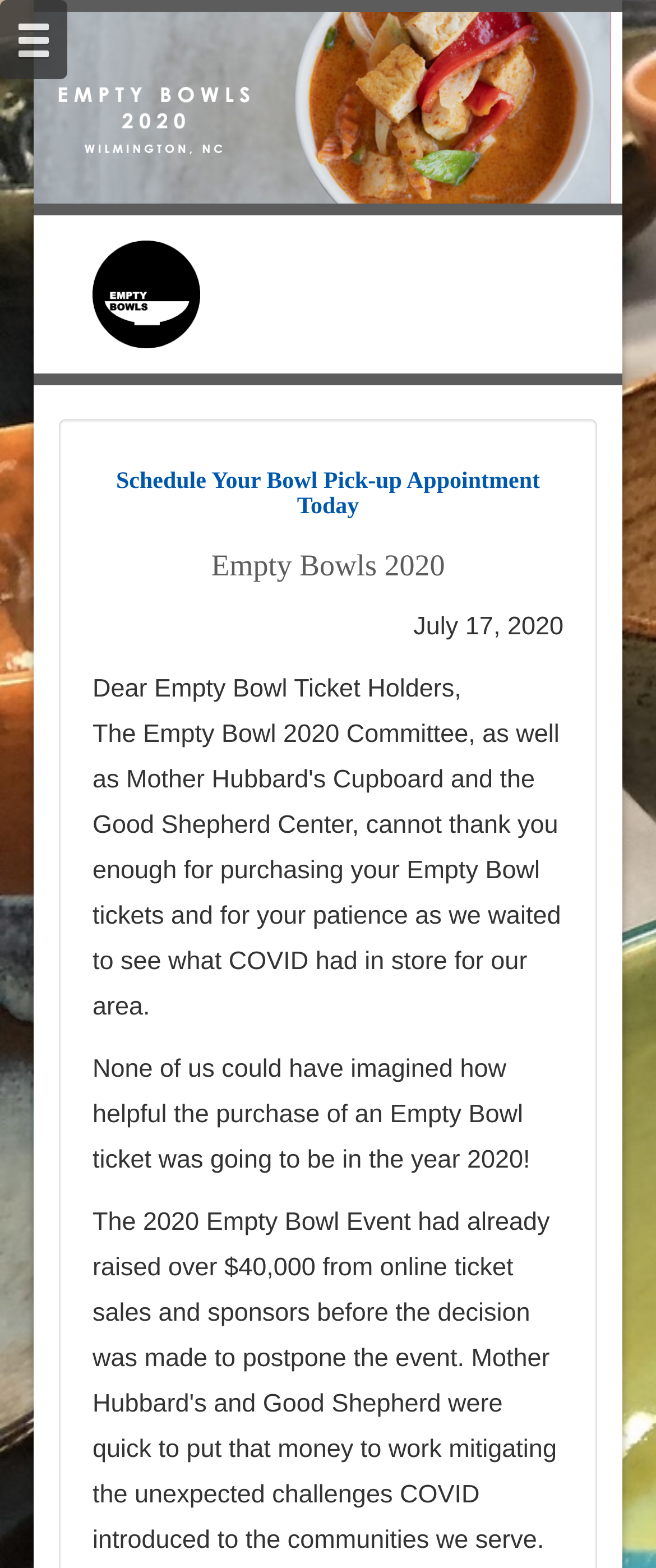Please provide a one-word or short phrase answer to the question:
What is the tone of the message?

Appreciative